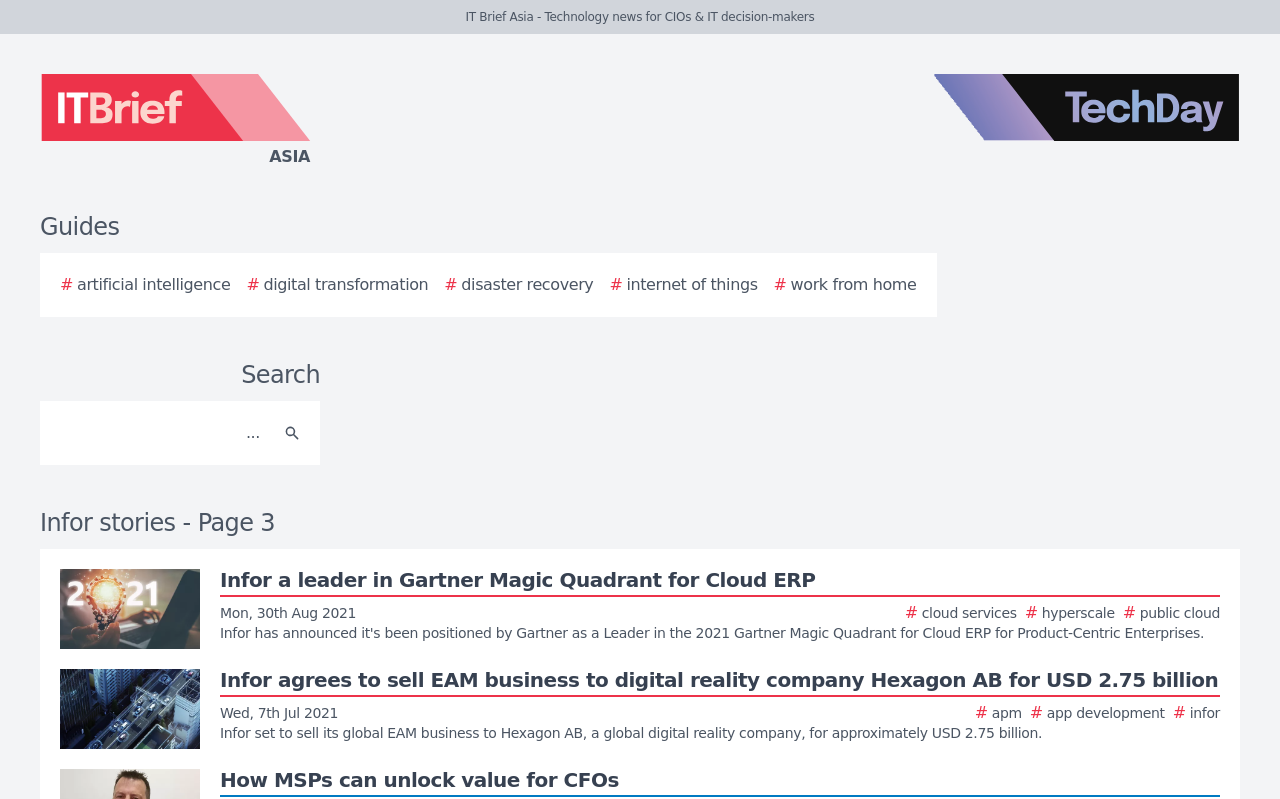What are the categories listed on the webpage?
Look at the image and answer the question using a single word or phrase.

AI, digital transformation, disaster recovery, IoT, work from home